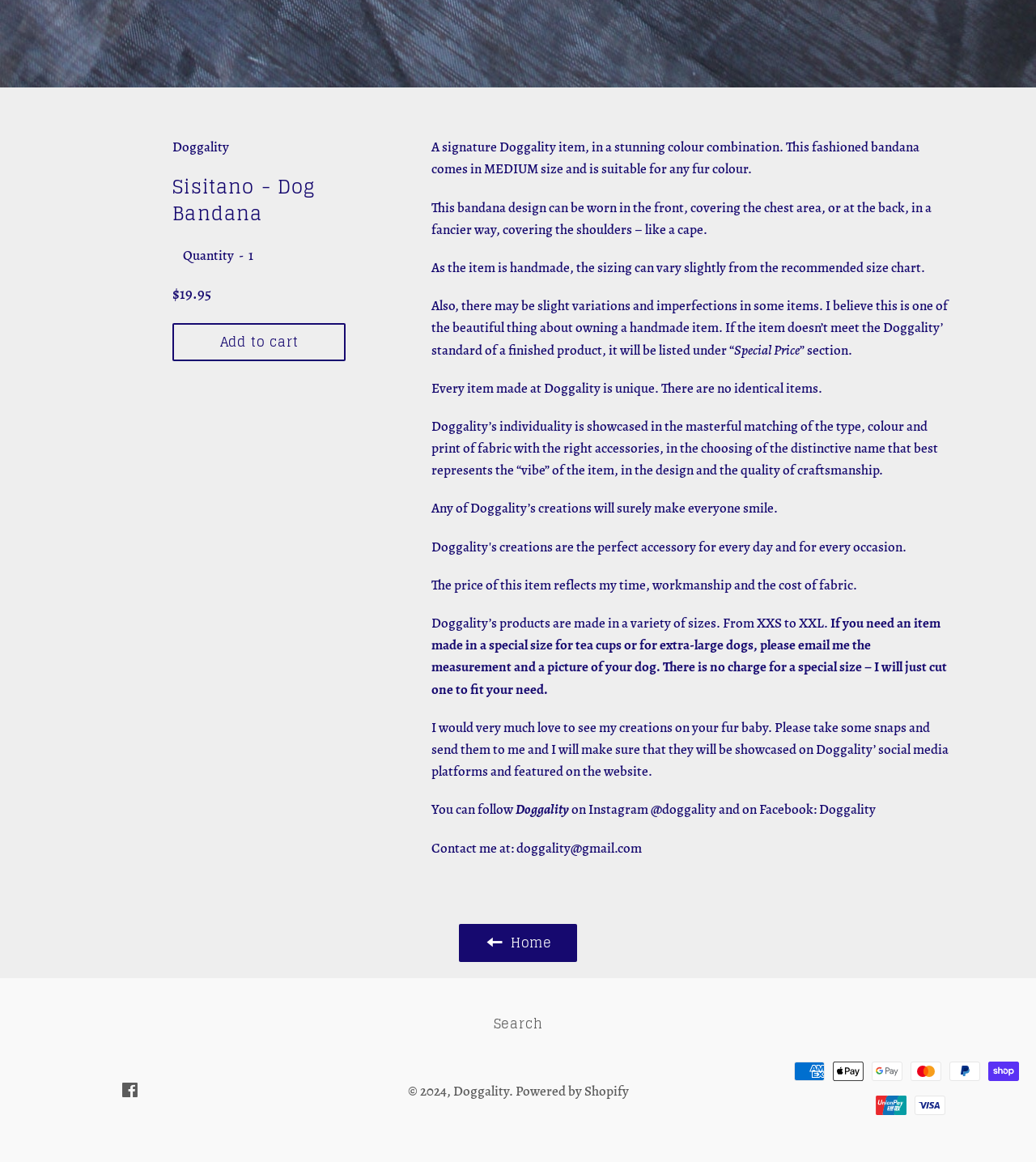Analyze the image and answer the question with as much detail as possible: 
What social media platforms can I follow Doggality on?

The social media platforms where I can follow Doggality are mentioned on the webpage as 'Instagram @doggality and on Facebook: Doggality', which is located at the bottom of the page.